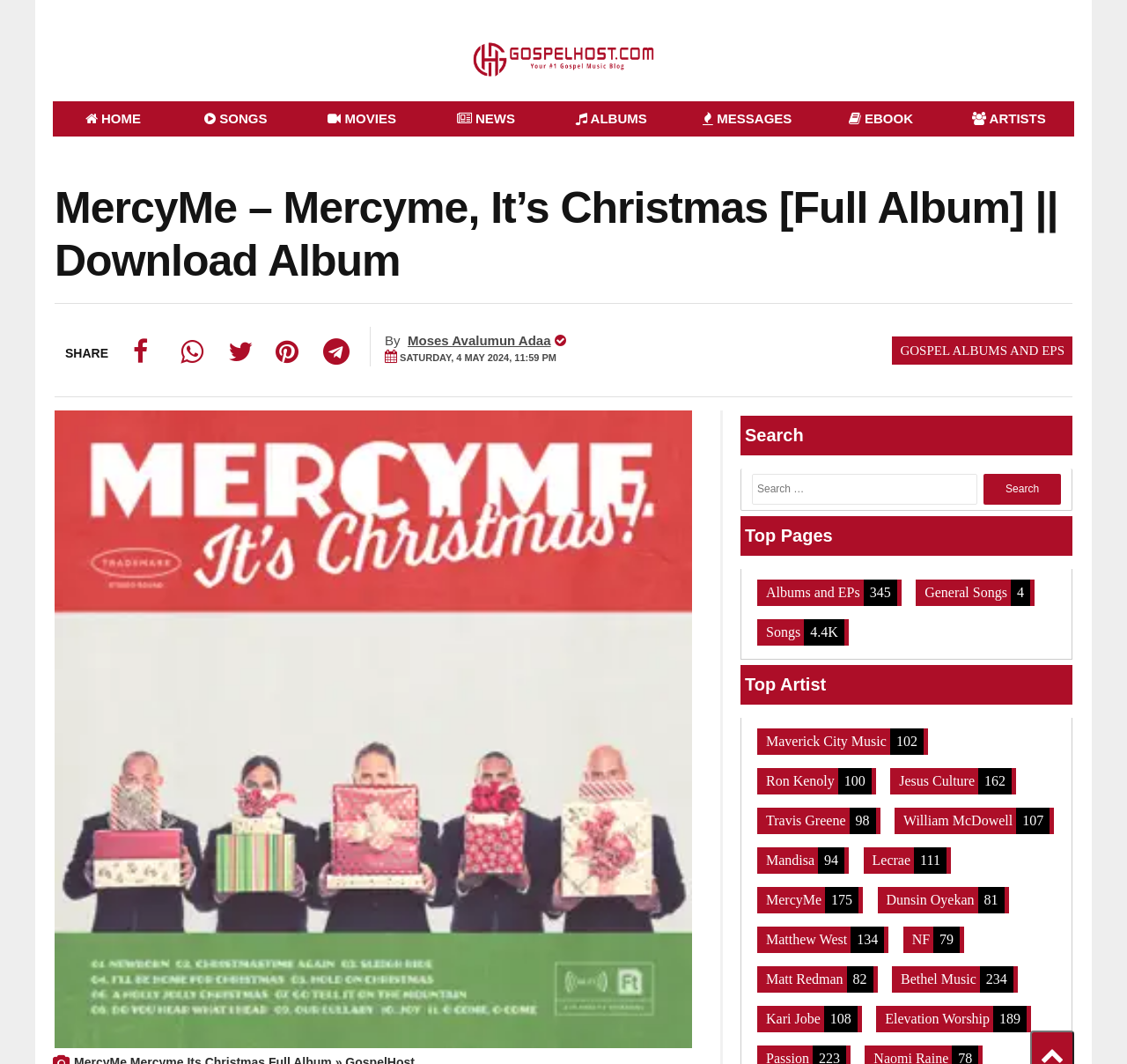Can you find the bounding box coordinates for the element that needs to be clicked to execute this instruction: "Share the album"? The coordinates should be given as four float numbers between 0 and 1, i.e., [left, top, right, bottom].

[0.102, 0.301, 0.141, 0.359]